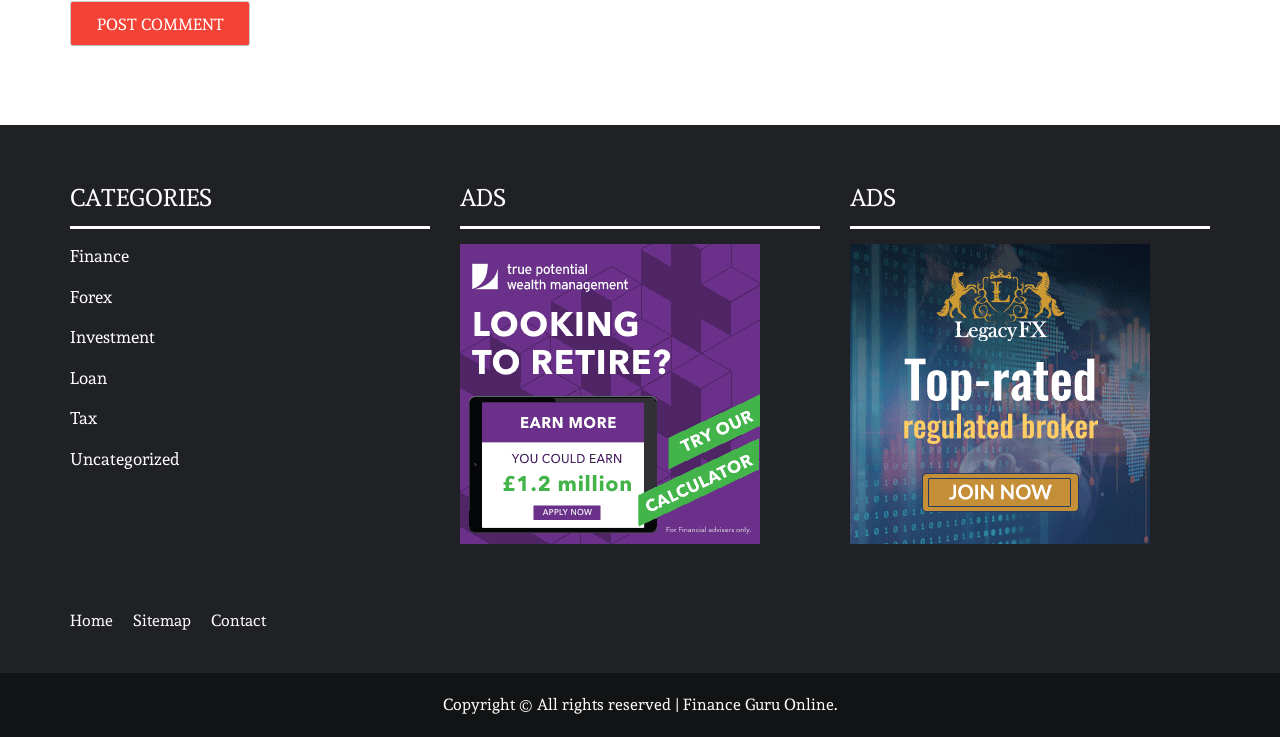What is the copyright statement at the bottom of the page?
Kindly offer a detailed explanation using the data available in the image.

I read the text at the very bottom of the page, which states 'Copyright © All rights reserved | Finance Guru Online.'.